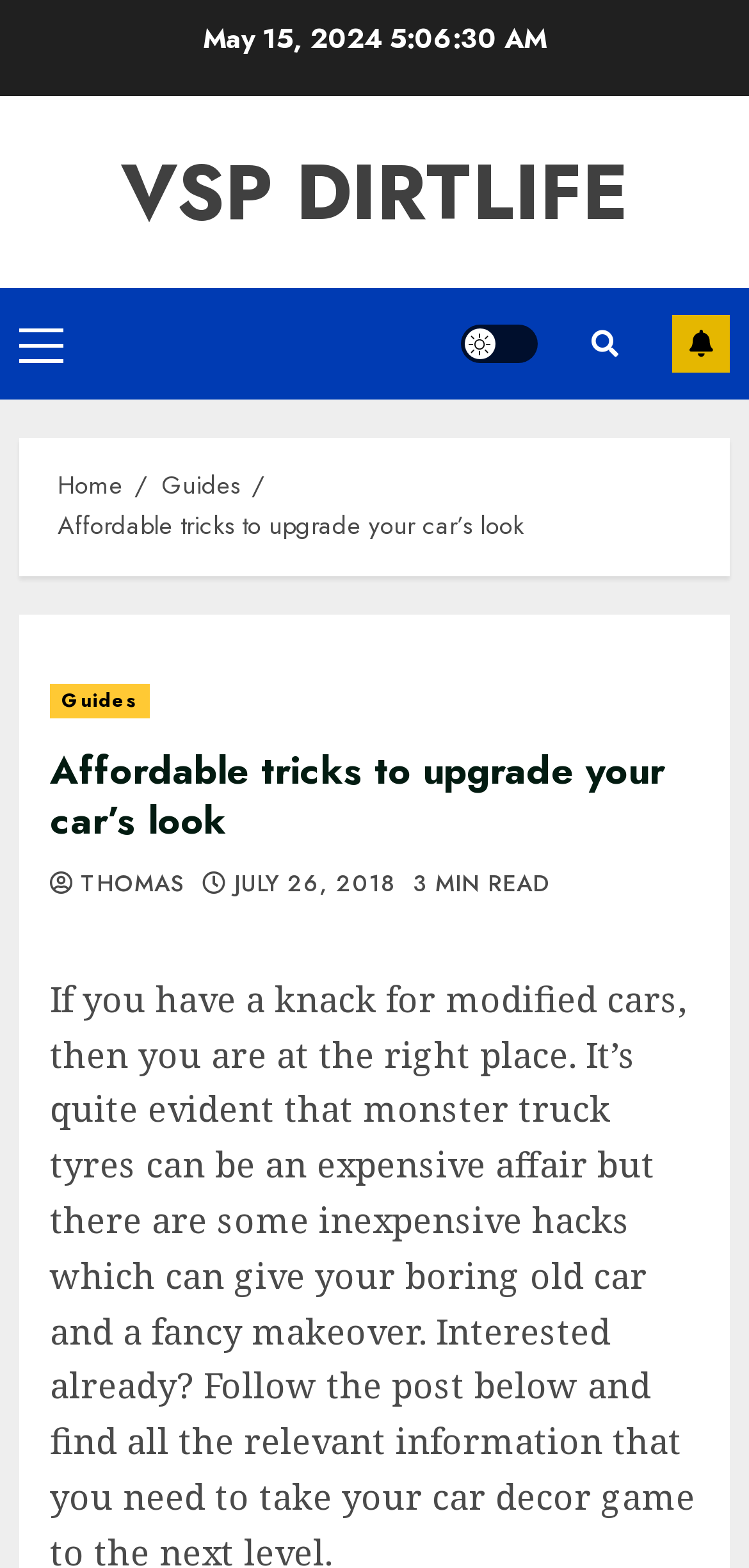Specify the bounding box coordinates of the region I need to click to perform the following instruction: "go to home page". The coordinates must be four float numbers in the range of 0 to 1, i.e., [left, top, right, bottom].

[0.077, 0.298, 0.164, 0.322]